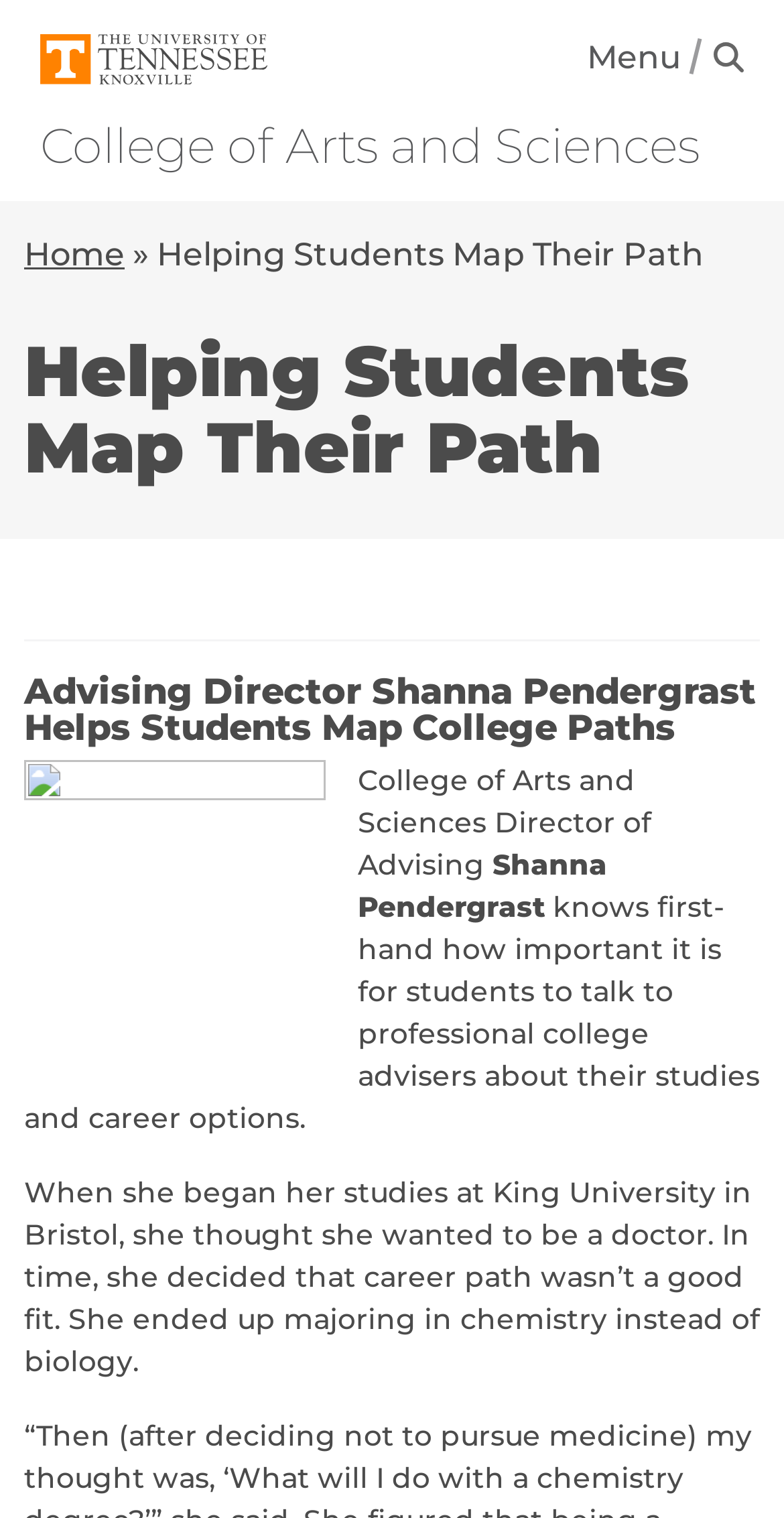What is the role of Shanna Pendergrast?
Using the visual information from the image, give a one-word or short-phrase answer.

Advising Director